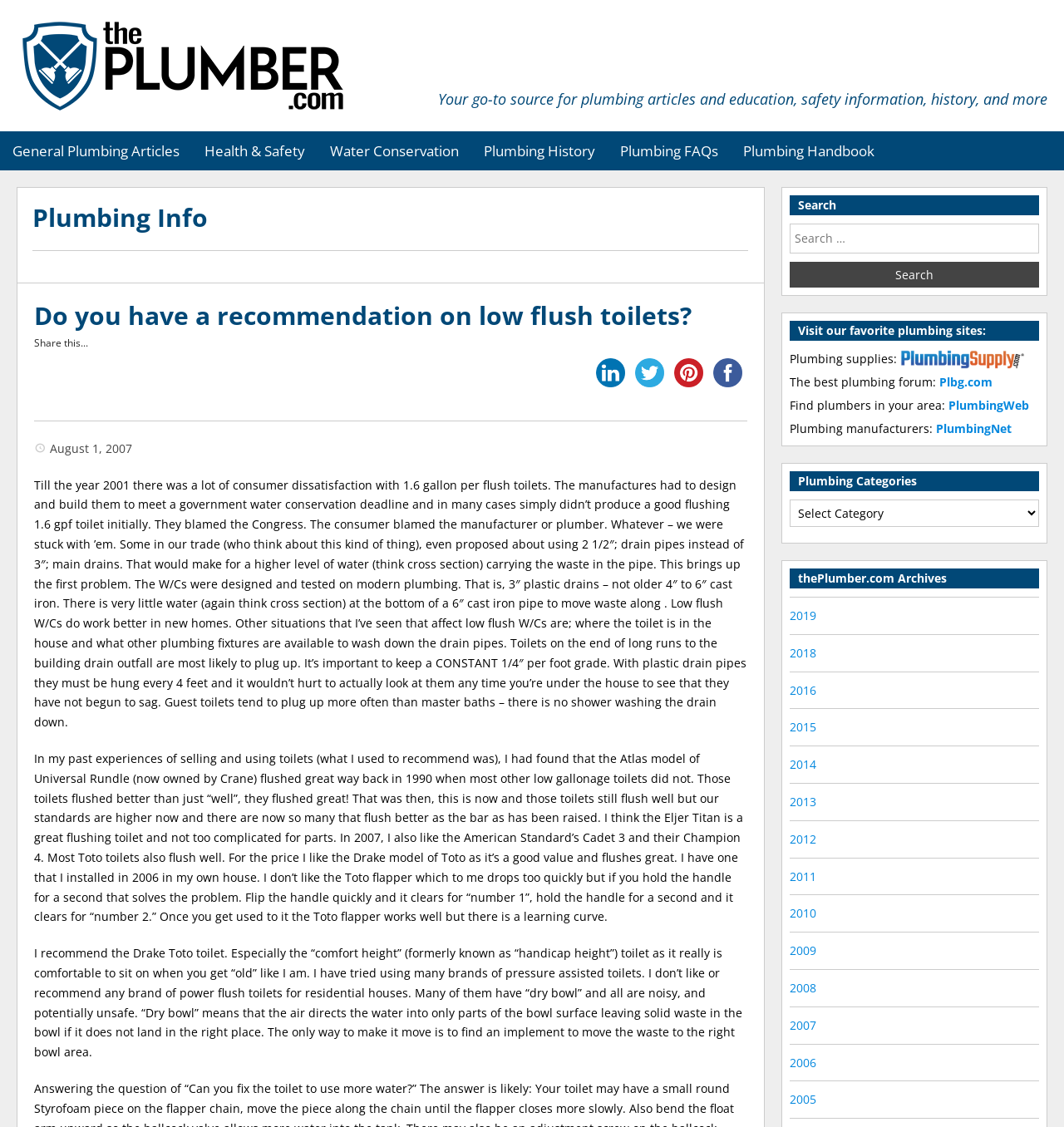Find the bounding box coordinates of the element you need to click on to perform this action: 'Explore plumbing categories'. The coordinates should be represented by four float values between 0 and 1, in the format [left, top, right, bottom].

[0.742, 0.443, 0.977, 0.468]